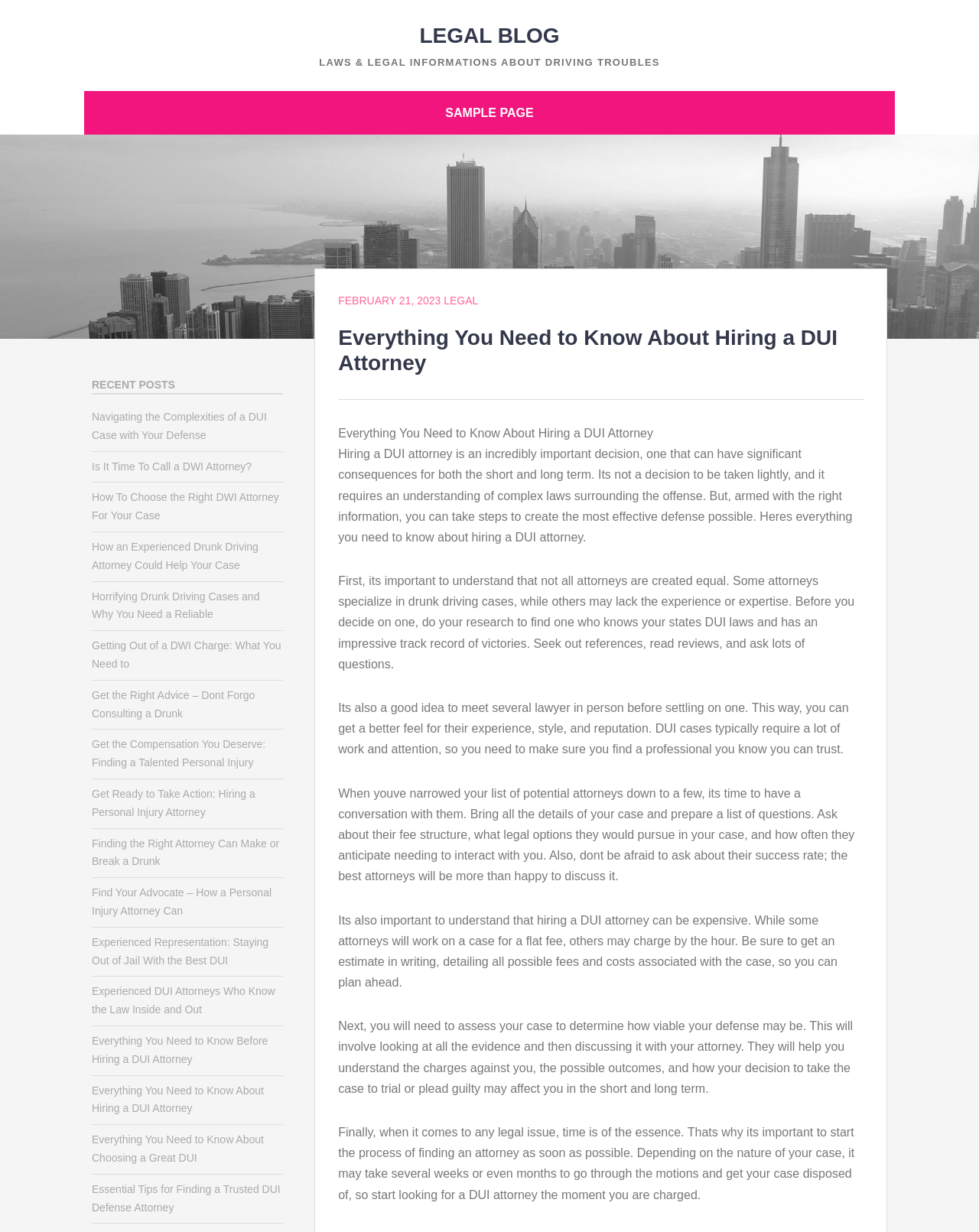What is the main topic of this webpage?
Based on the visual content, answer with a single word or a brief phrase.

Hiring a DUI Attorney